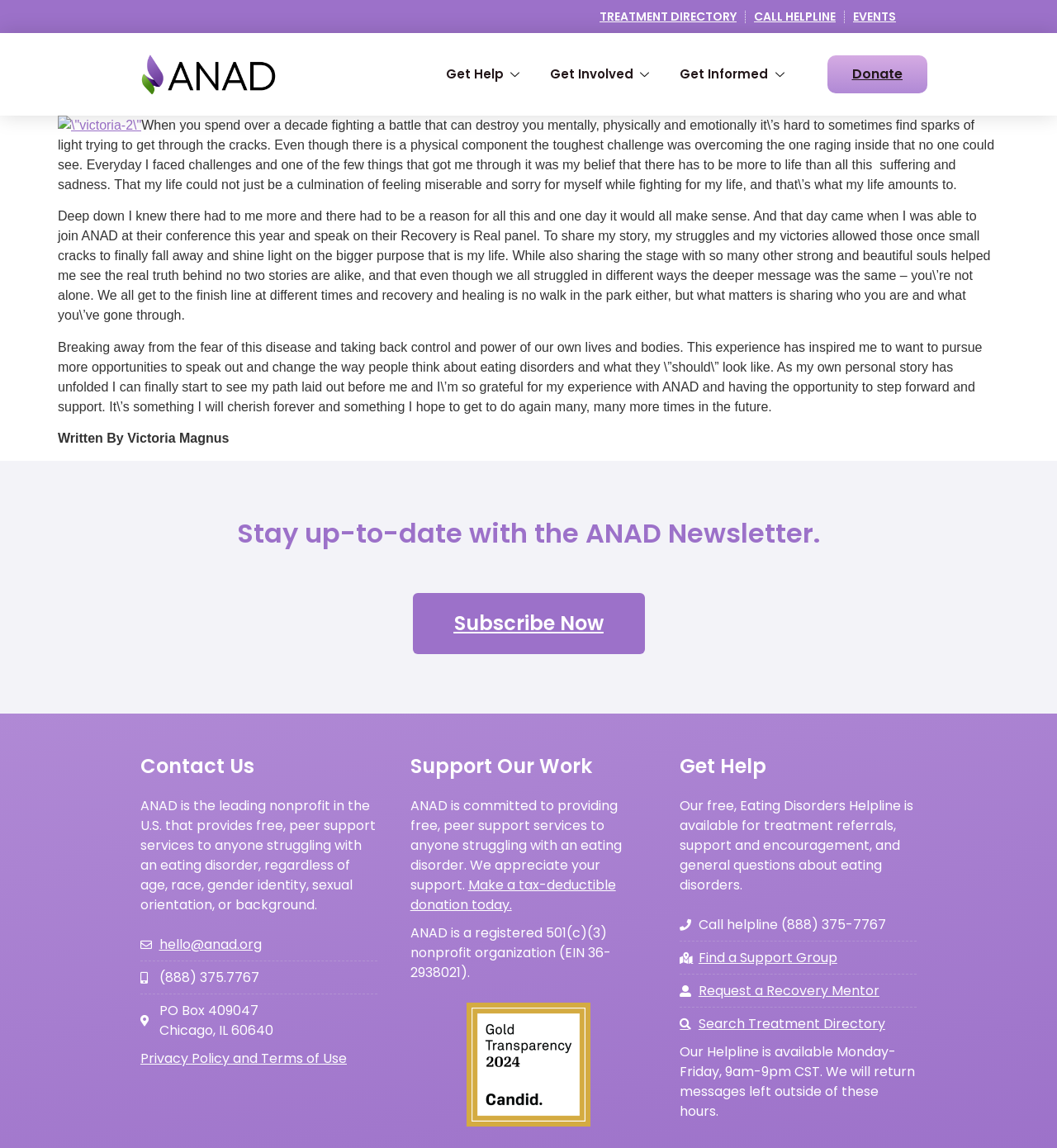Provide a short answer using a single word or phrase for the following question: 
What is the email address of ANAD?

hello@anad.org